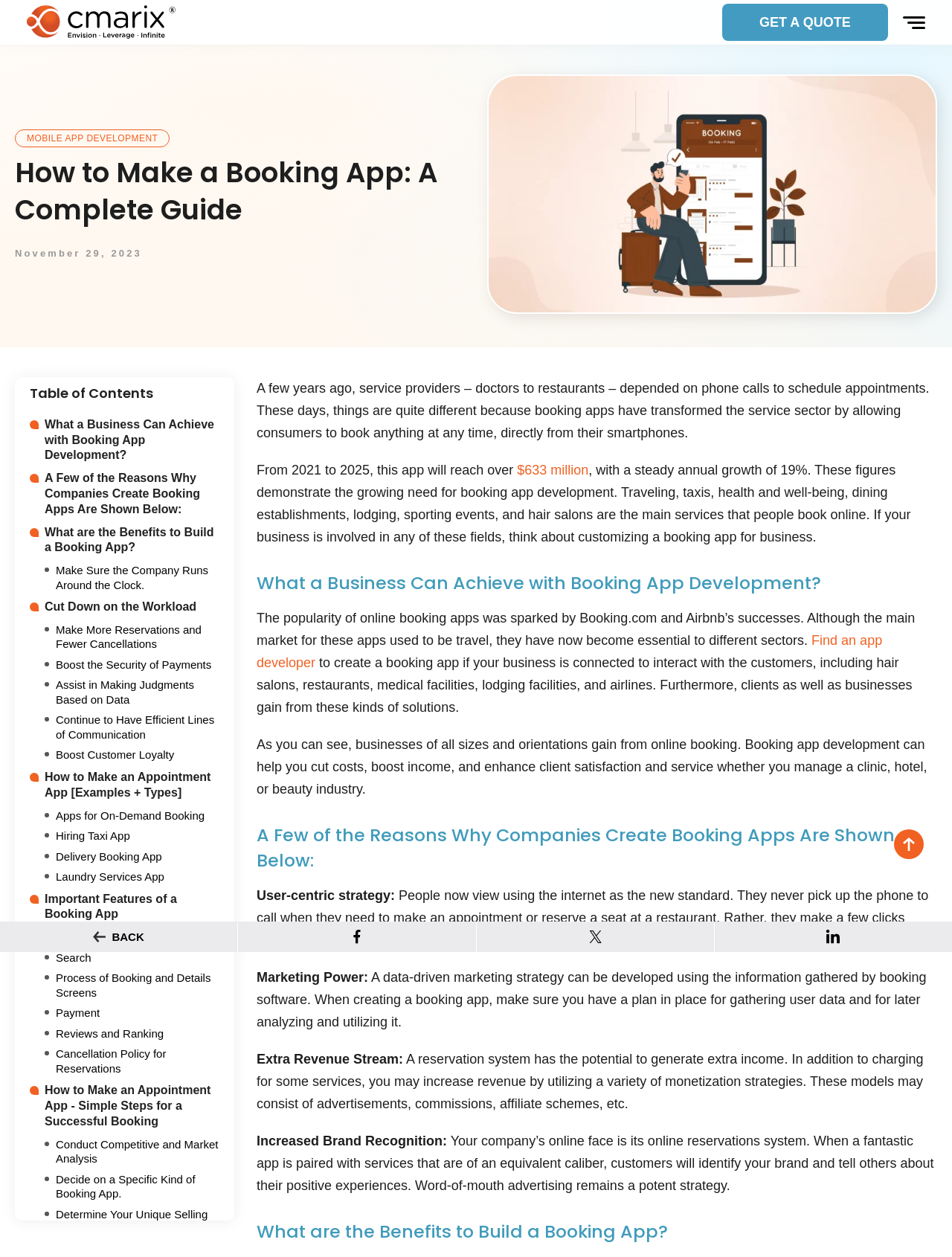Using details from the image, please answer the following question comprehensively:
What is the expected growth rate of the booking app market?

I found the answer by reading the text on the webpage, which states that the booking app market is expected to grow at a steady annual rate of 19% from 2021 to 2025.